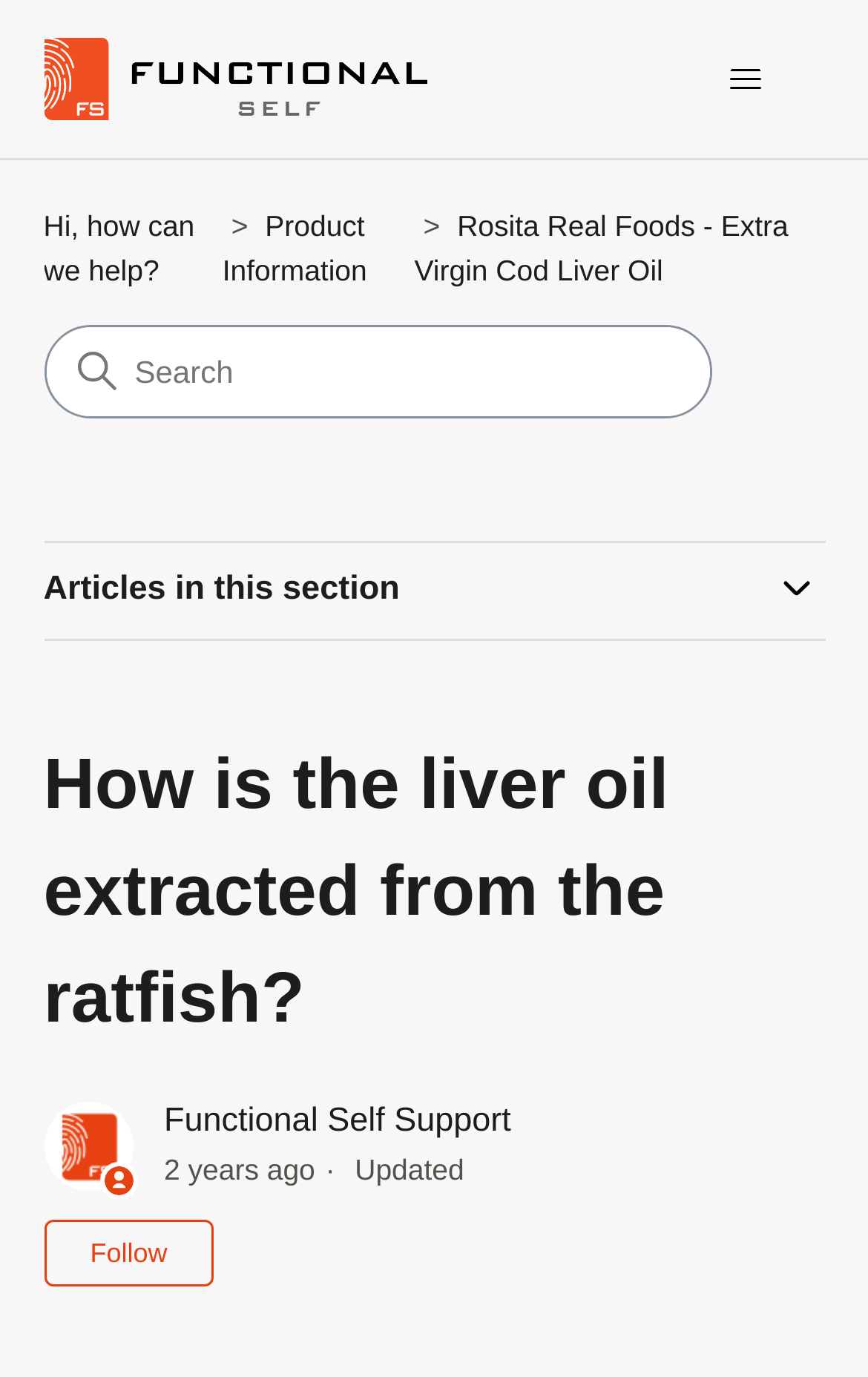What is the current location?
We need a detailed and exhaustive answer to the question. Please elaborate.

Based on the navigation menu, the current location is indicated by the link 'Hi, how can we help?' which is the first item in the list.